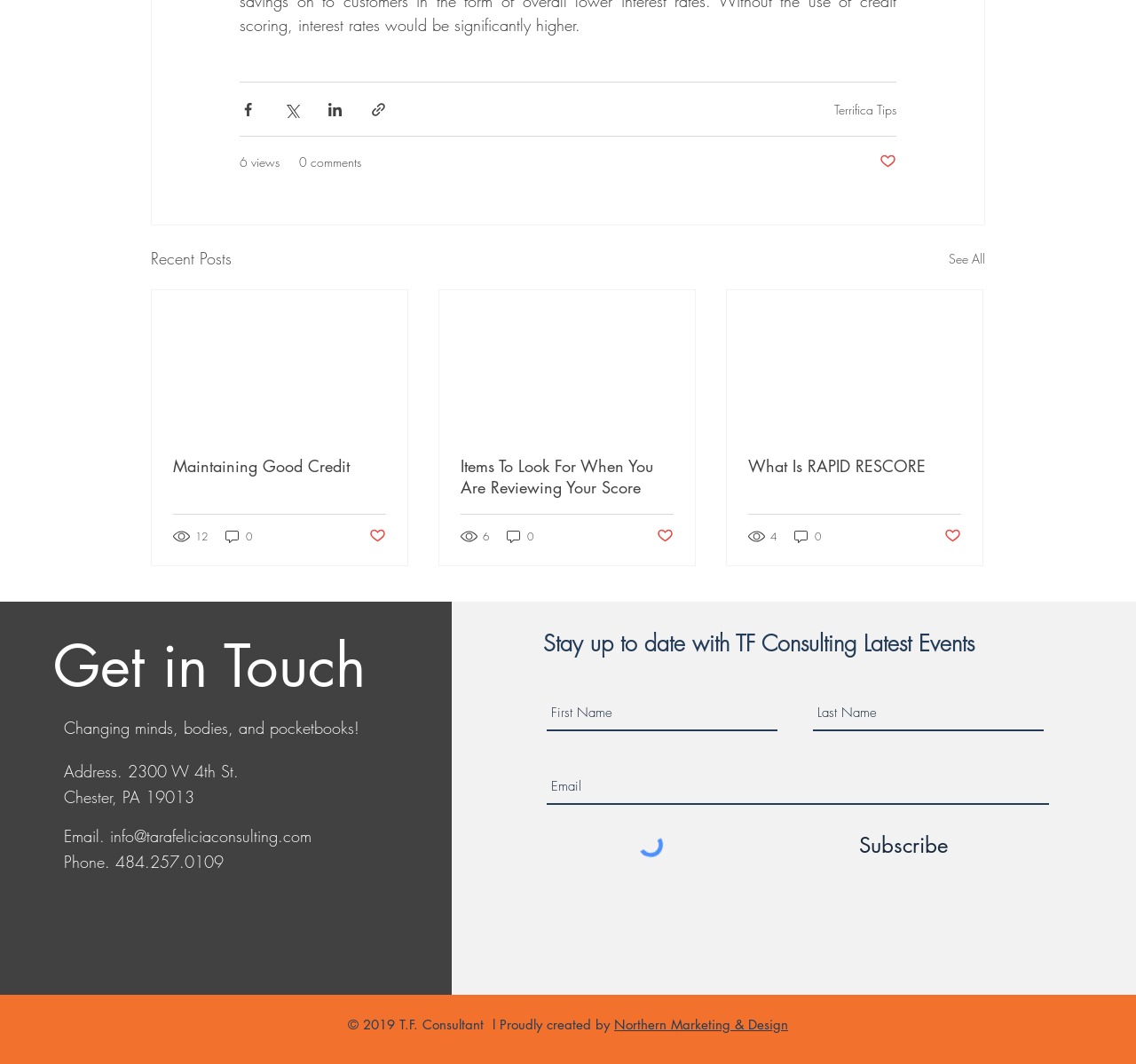Predict the bounding box coordinates of the area that should be clicked to accomplish the following instruction: "Subscribe to TF Consulting Latest Events". The bounding box coordinates should consist of four float numbers between 0 and 1, i.e., [left, top, right, bottom].

[0.672, 0.772, 0.919, 0.817]